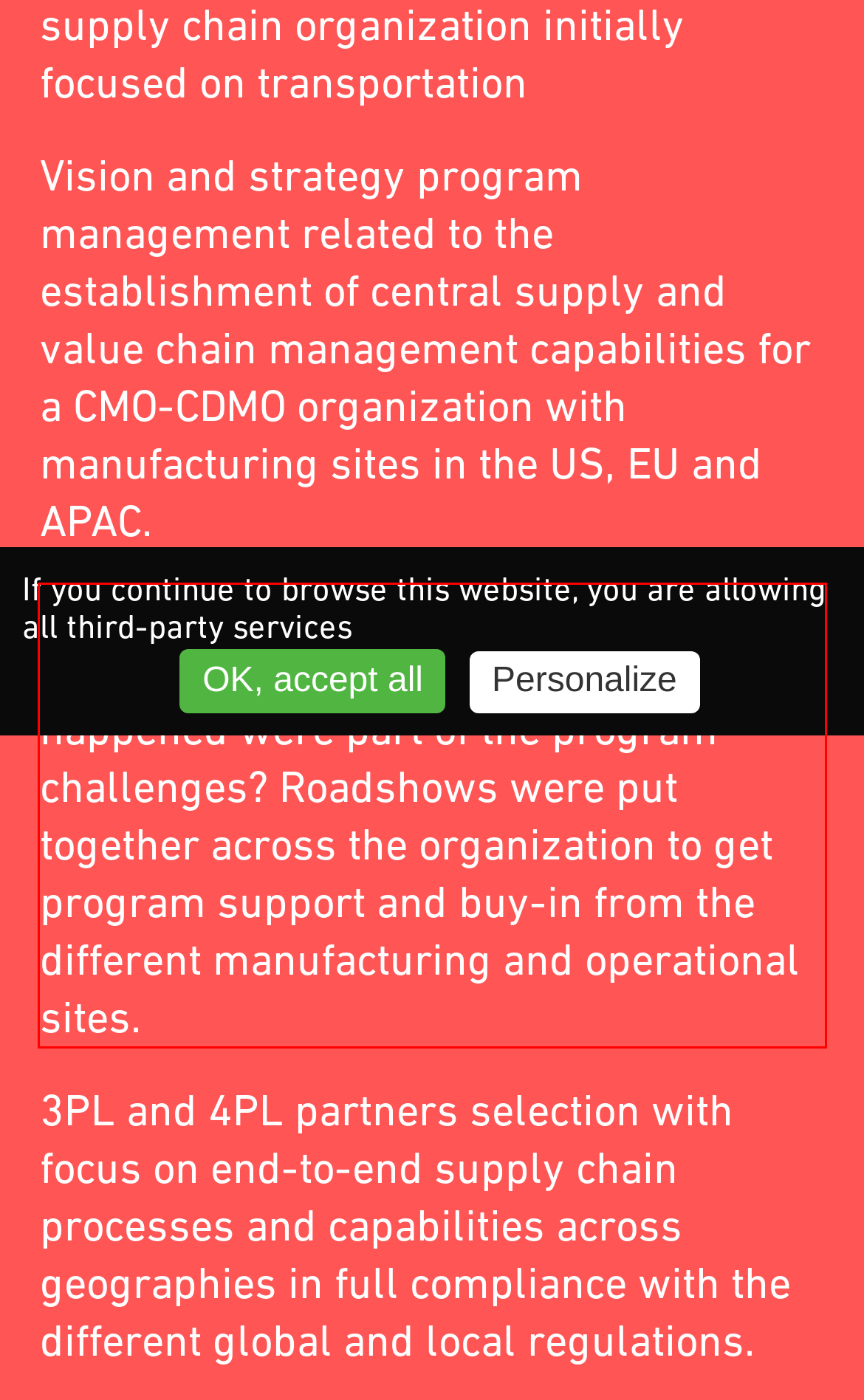Analyze the webpage screenshot and use OCR to recognize the text content in the red bounding box.

Why do we need to create the supply chain backbone and how to make it happened were part of the program challenges? Roadshows were put together across the organization to get program support and buy-in from the different manufacturing and operational sites.